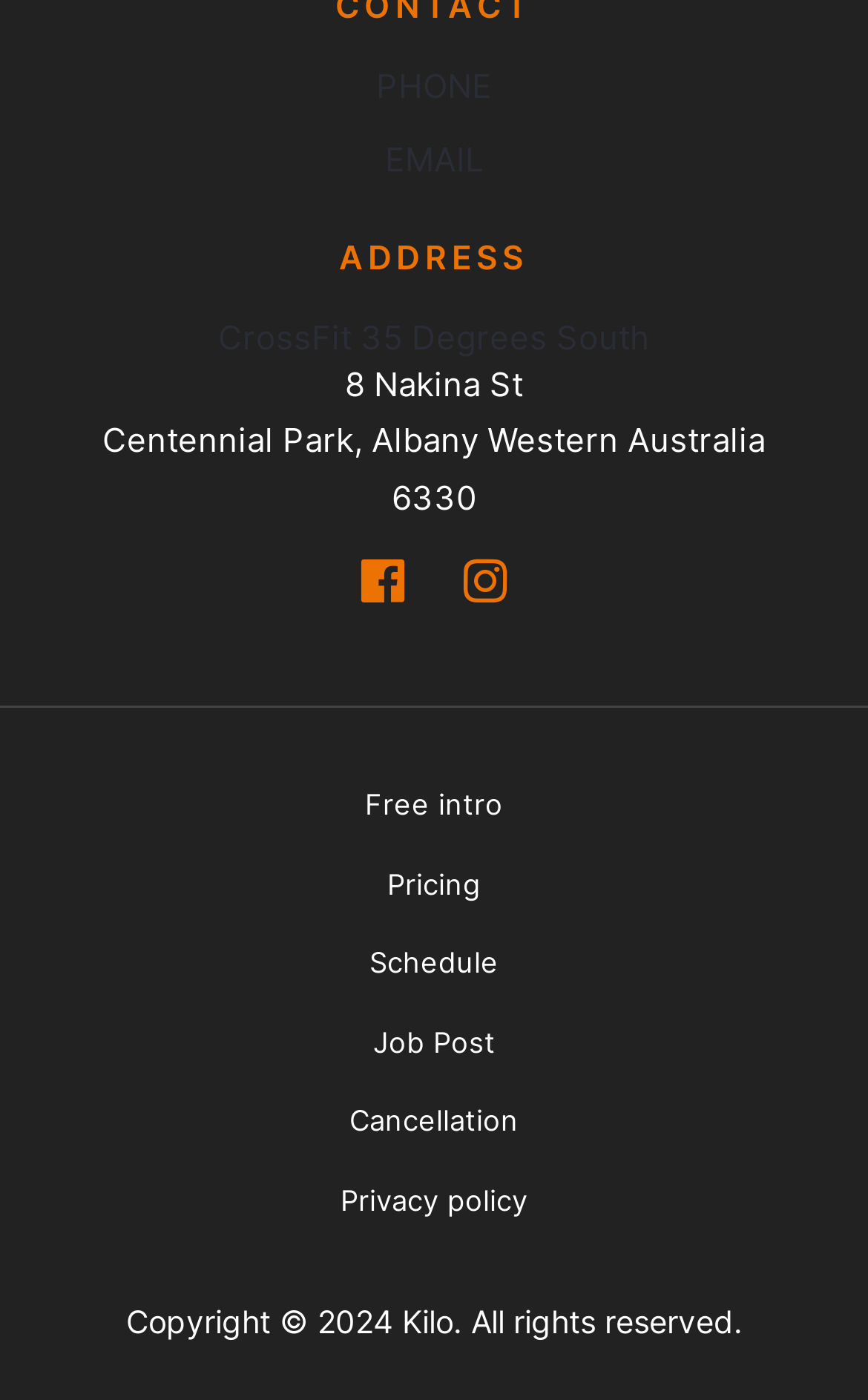Who is the website designer?
Refer to the image and provide a one-word or short phrase answer.

Kilo